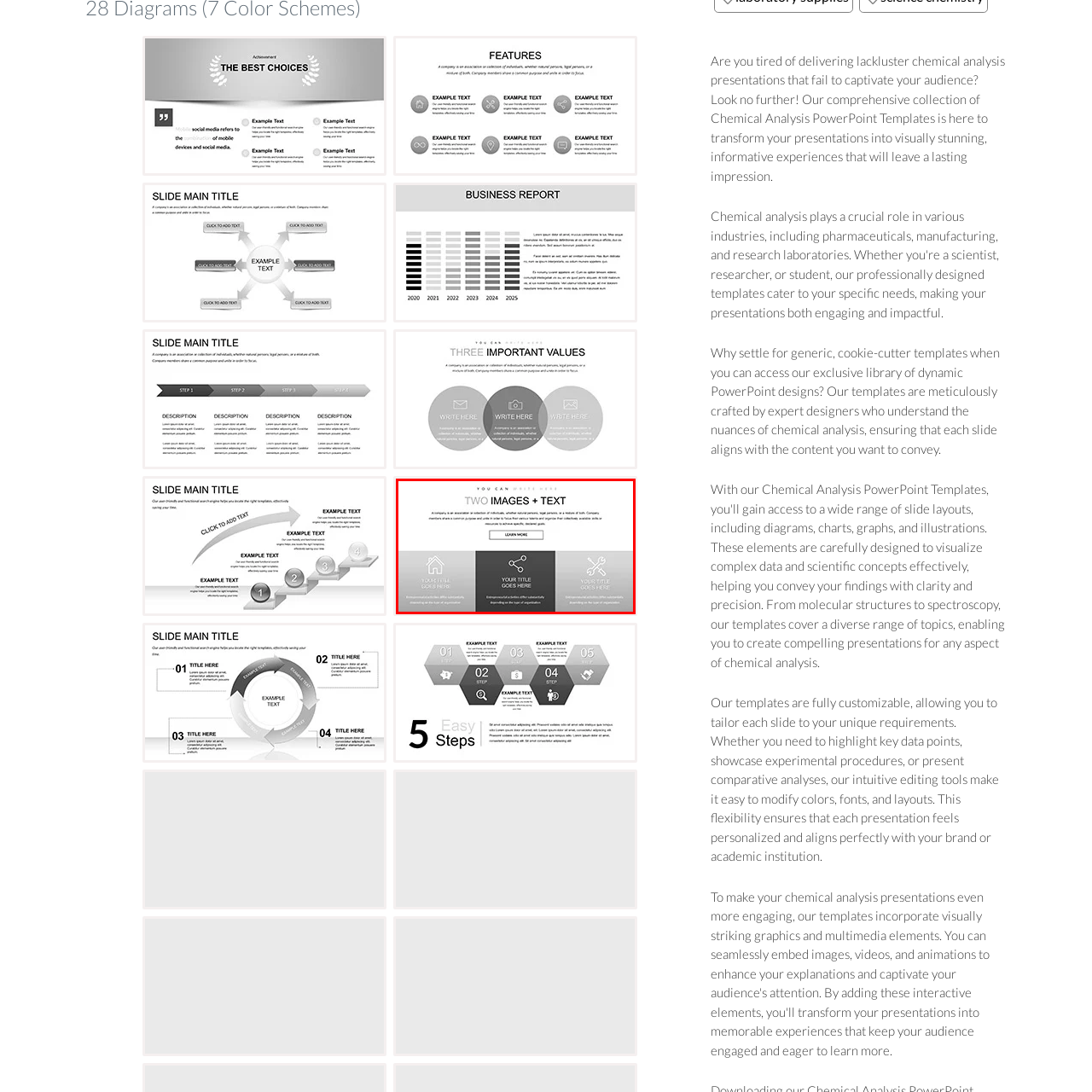What is the background design of the template?
Direct your attention to the image marked by the red bounding box and answer the question with a single word or phrase.

Gradient